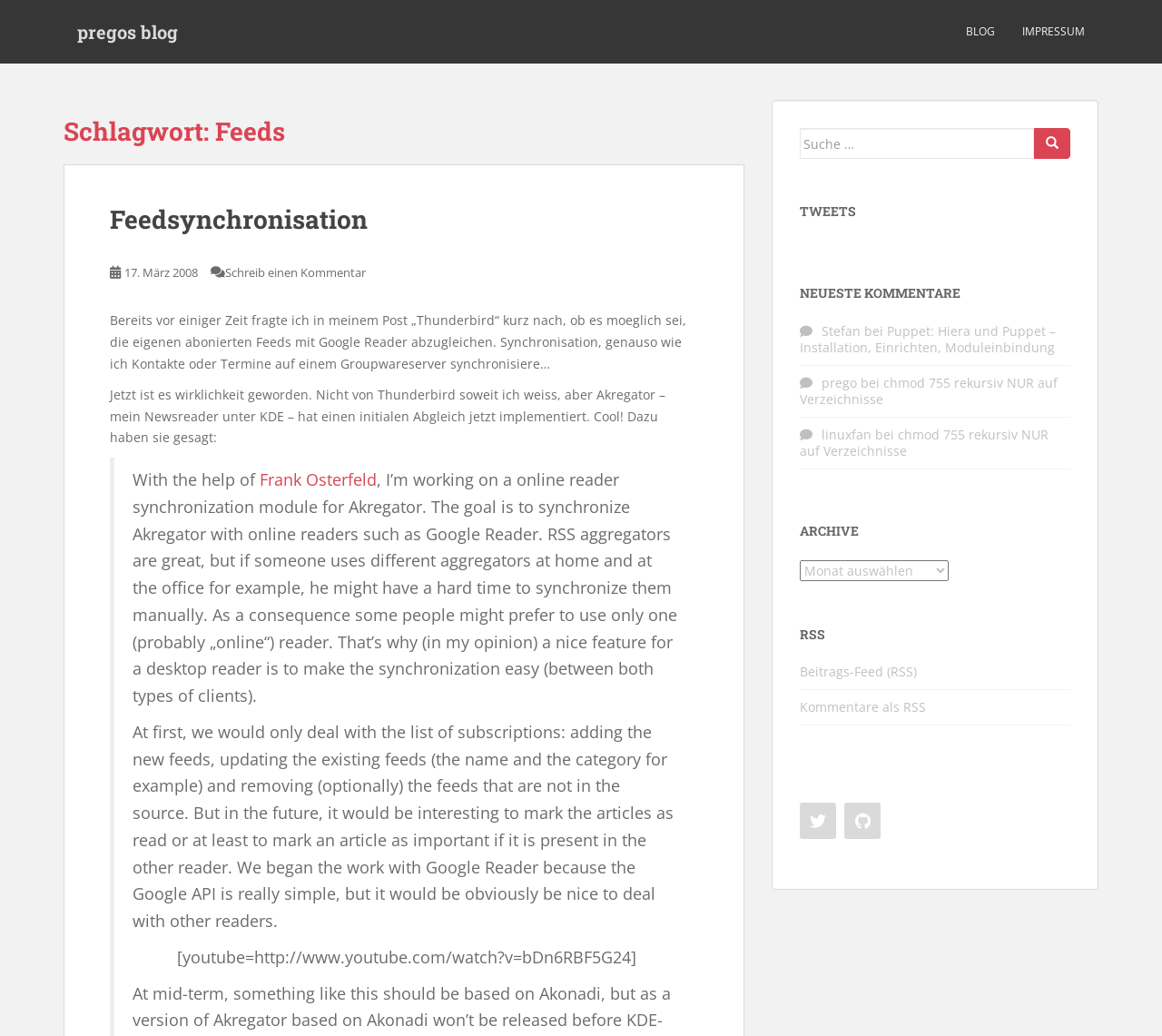What is the name of the online reader mentioned in the blog post?
Offer a detailed and exhaustive answer to the question.

I found the answer by reading the text content of the blog post. The text mentions 'Google Reader' as an online reader that can be synchronized with Akregator, a desktop reader.